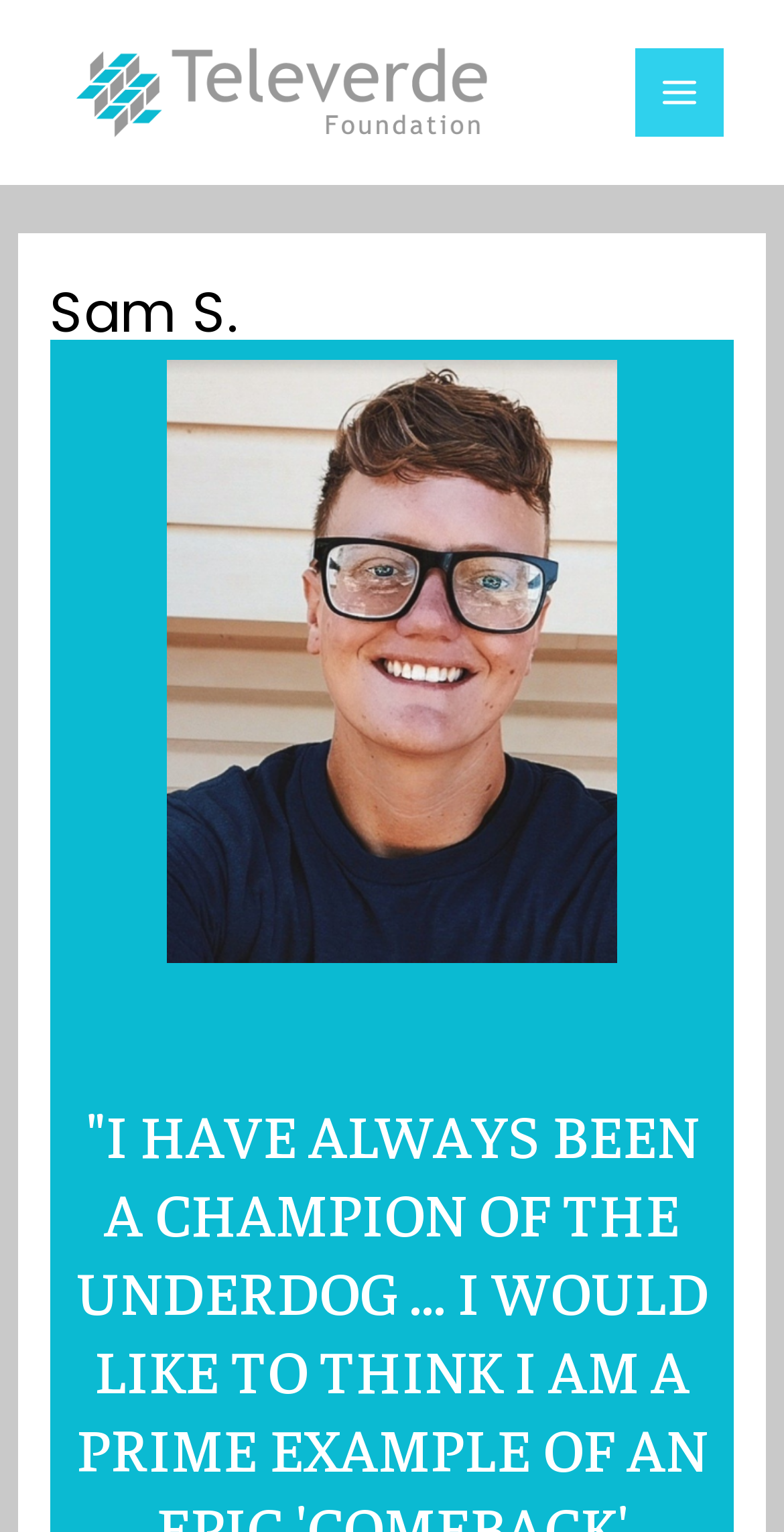Using the provided element description "Main Menu", determine the bounding box coordinates of the UI element.

[0.81, 0.031, 0.923, 0.089]